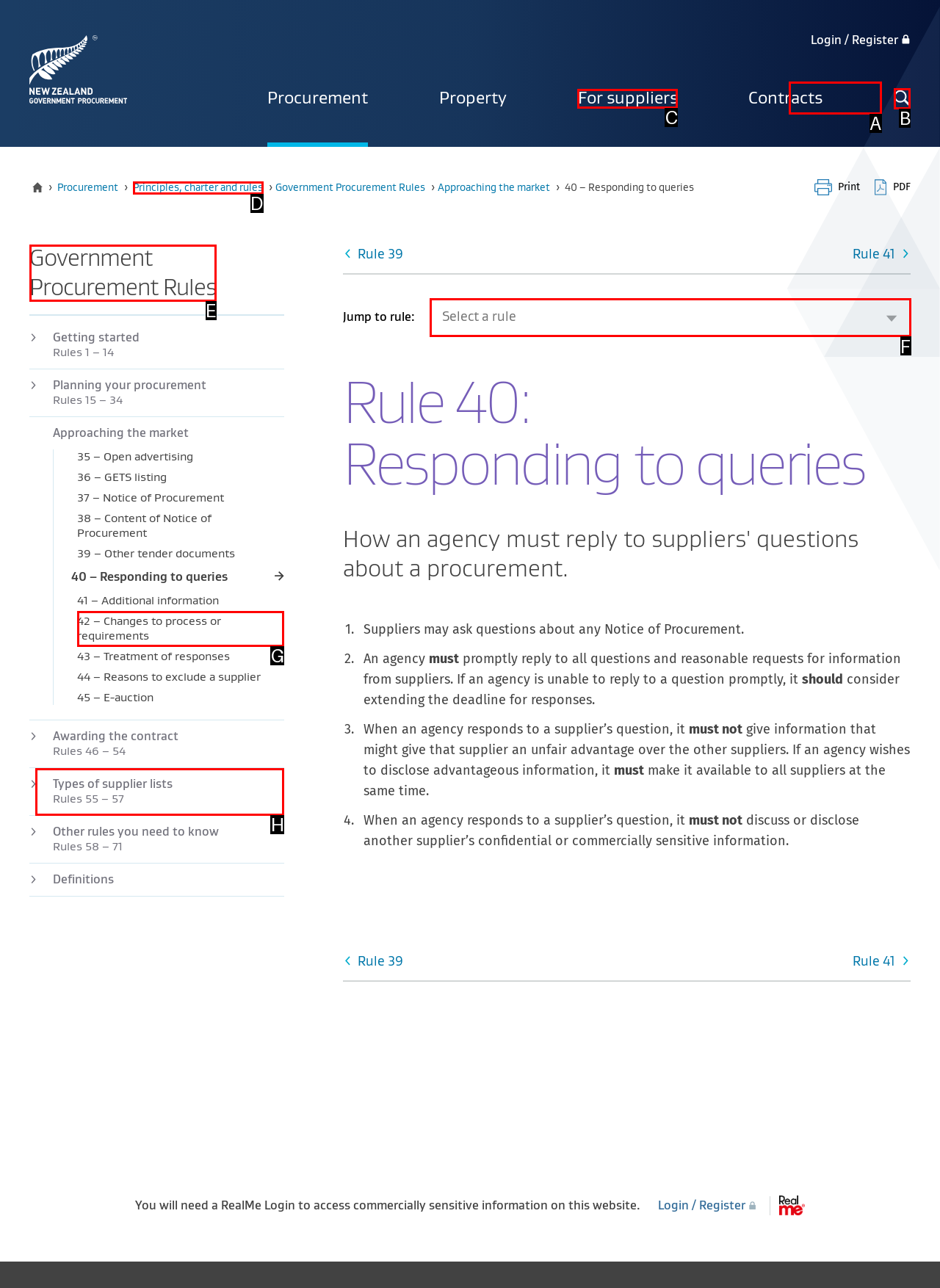Find the HTML element that corresponds to the description: Principles, charter and rules. Indicate your selection by the letter of the appropriate option.

D